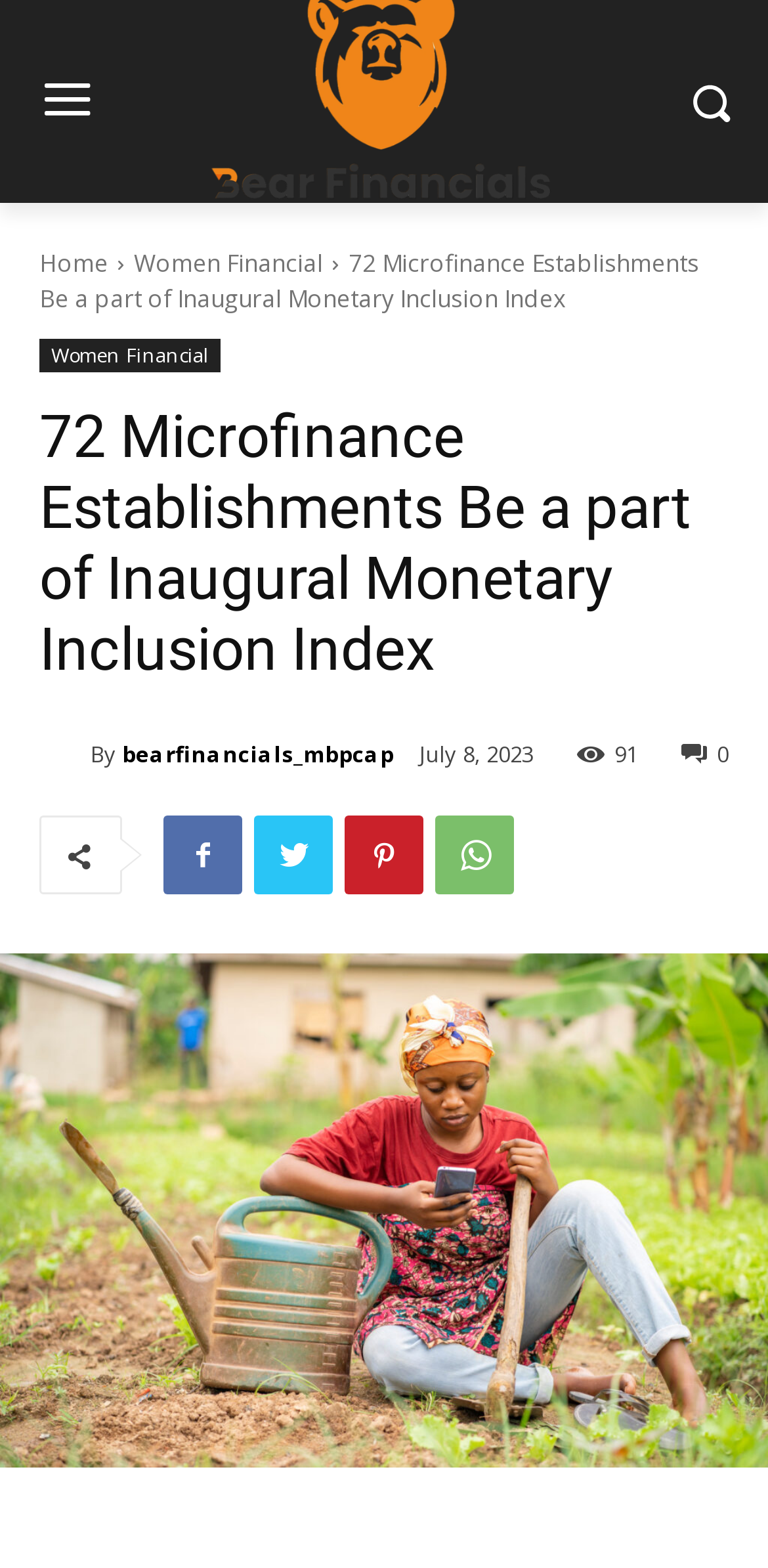Please answer the following question using a single word or phrase: 
What is the date mentioned in the webpage?

July 8, 2023